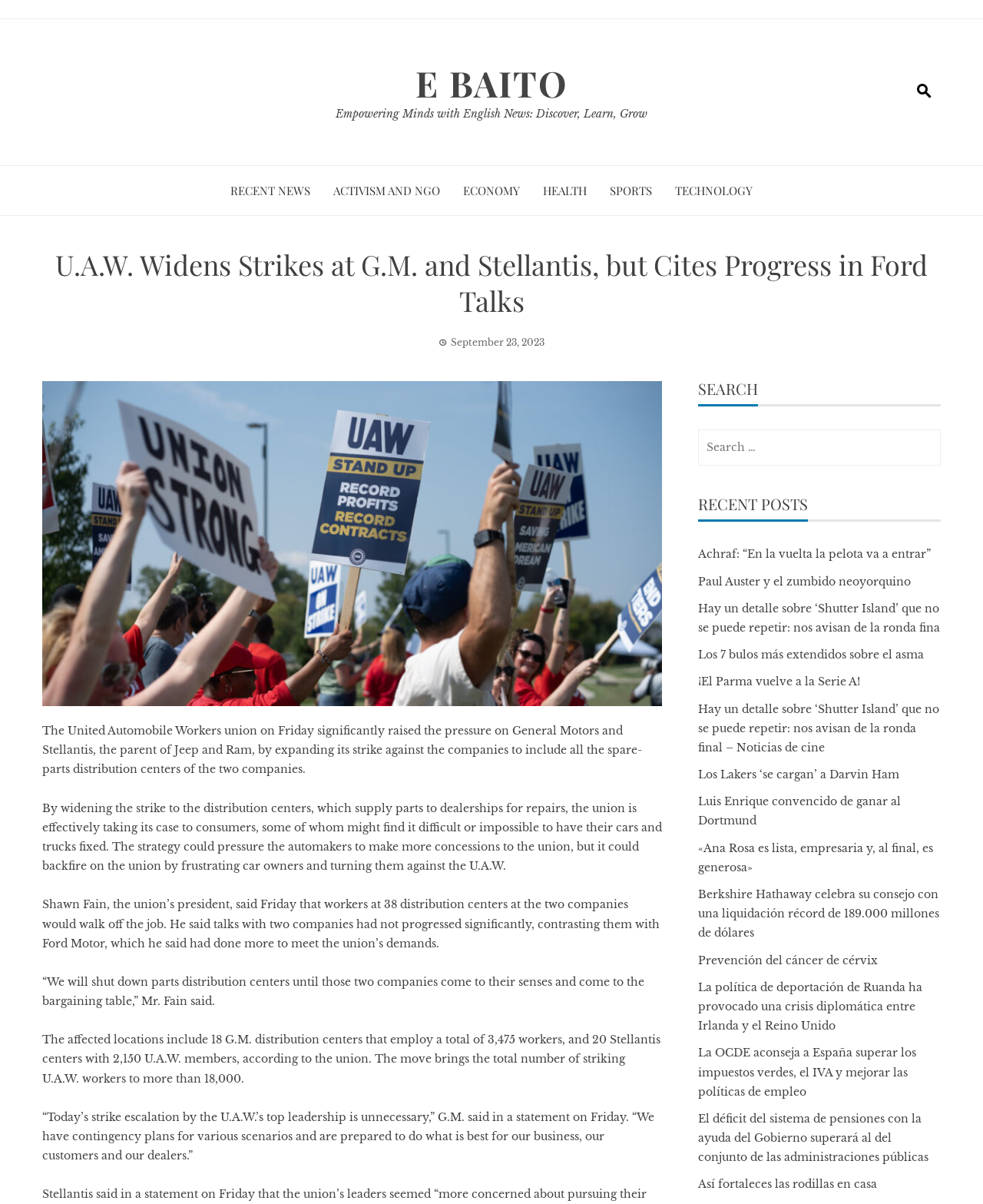Identify the bounding box coordinates for the region to click in order to carry out this instruction: "Click on 'E BAITO' link". Provide the coordinates using four float numbers between 0 and 1, formatted as [left, top, right, bottom].

[0.423, 0.049, 0.577, 0.089]